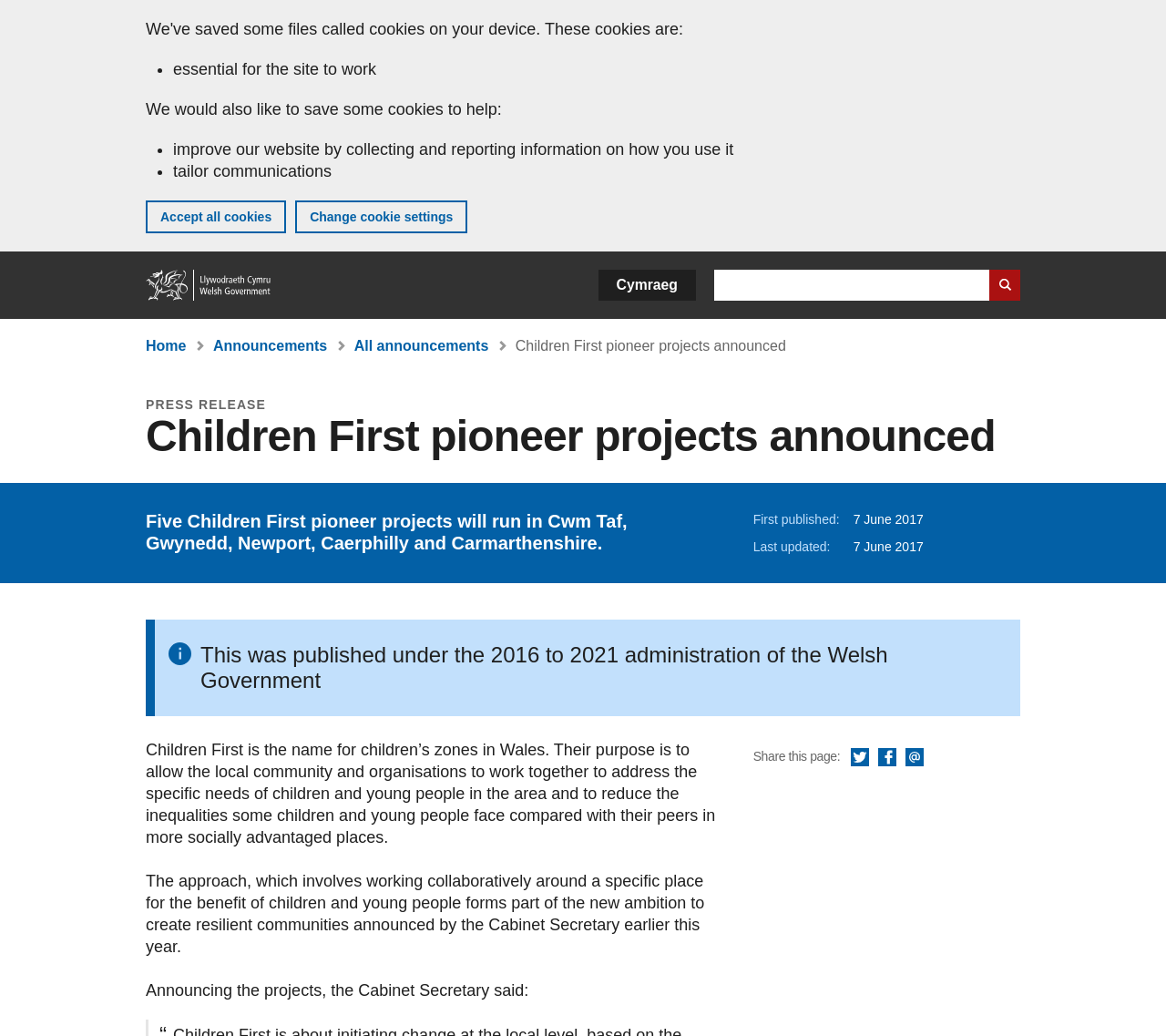Create a detailed narrative of the webpage’s visual and textual elements.

The webpage is about the announcement of Children First pioneer projects in Wales. At the top, there is a banner about cookies on the GOV.WALES website, with options to accept all cookies or change cookie settings. Below the banner, there are links to skip to main content, home, and a search bar to search the website. The search bar is accompanied by a language selection button.

The main content of the webpage is divided into sections. The first section displays a breadcrumb navigation menu, showing the path from the home page to the current page. Below the navigation menu, there is a header section with a "PRESS RELEASE" label and a heading that reads "Children First pioneer projects announced".

The main article section follows, which starts with a brief summary of the announcement, stating that five Children First pioneer projects will run in specific locations in Wales. The article then provides more details about the projects, including the purpose of Children First zones and the approach of working collaboratively to address the needs of children and young people in the area.

The article also includes a quote from the Cabinet Secretary, announcing the projects. At the bottom of the page, there are links to share the page via Twitter, Facebook, or Email.